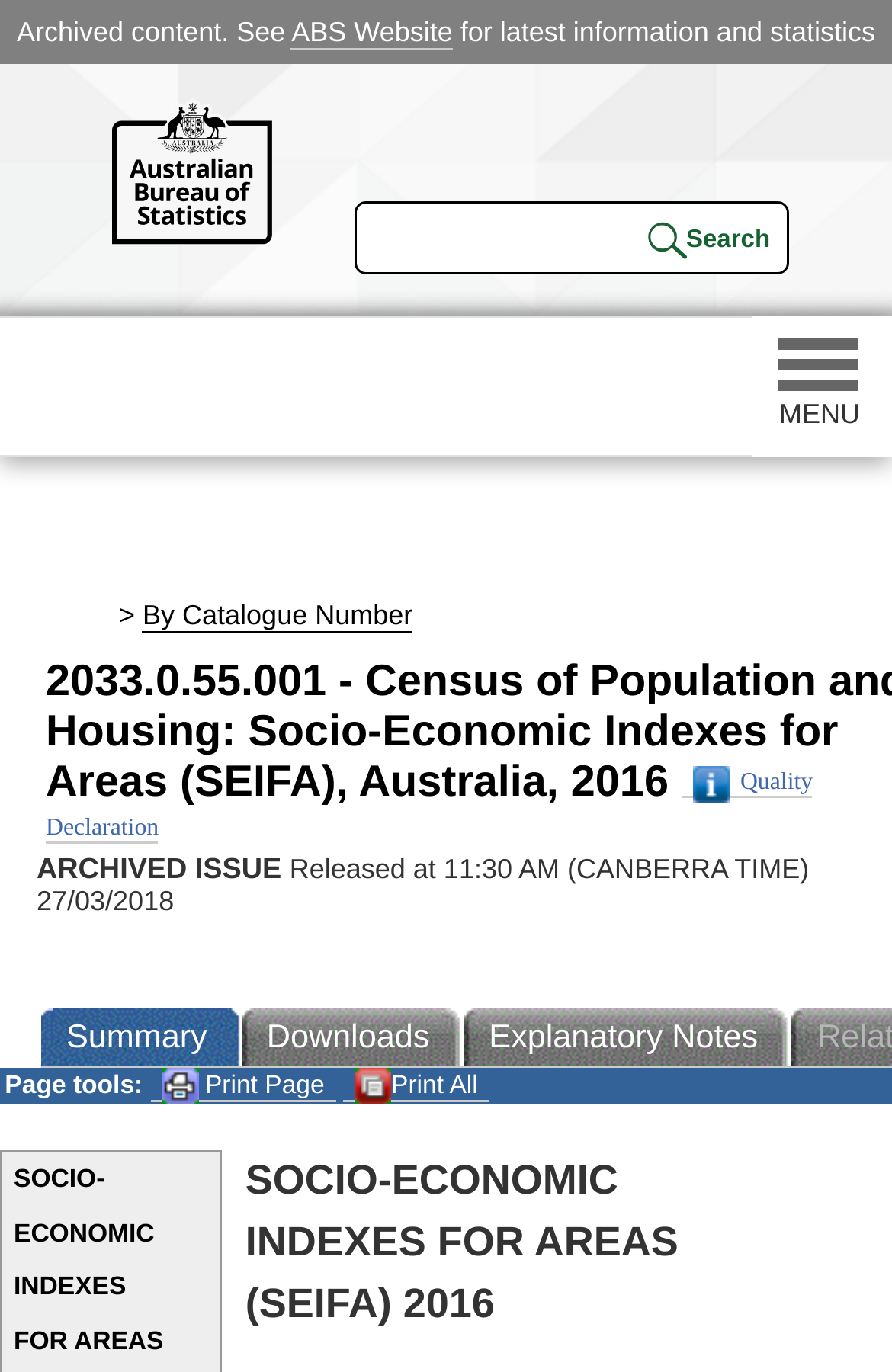Indicate the bounding box coordinates of the clickable region to achieve the following instruction: "Go to Census page."

[0.026, 0.47, 0.769, 0.55]